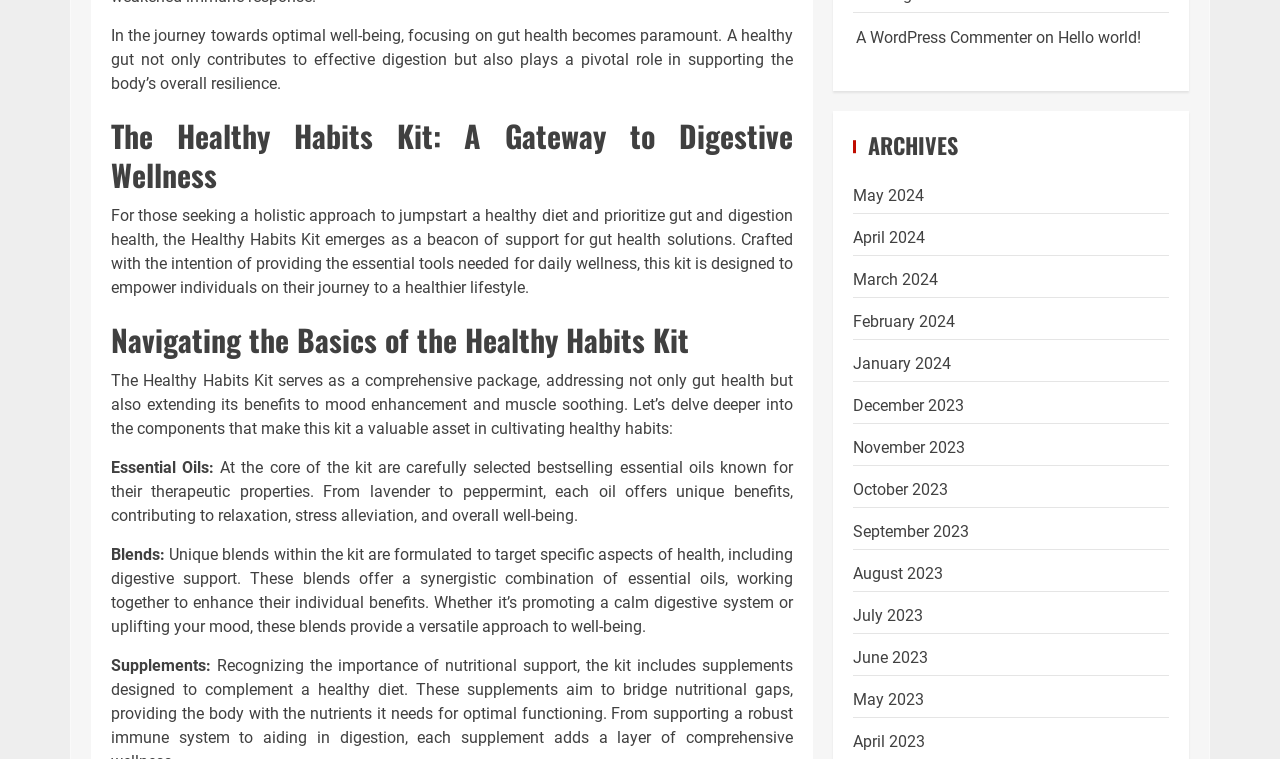What is the main topic of the webpage?
Based on the image, answer the question with a single word or brief phrase.

Gut health